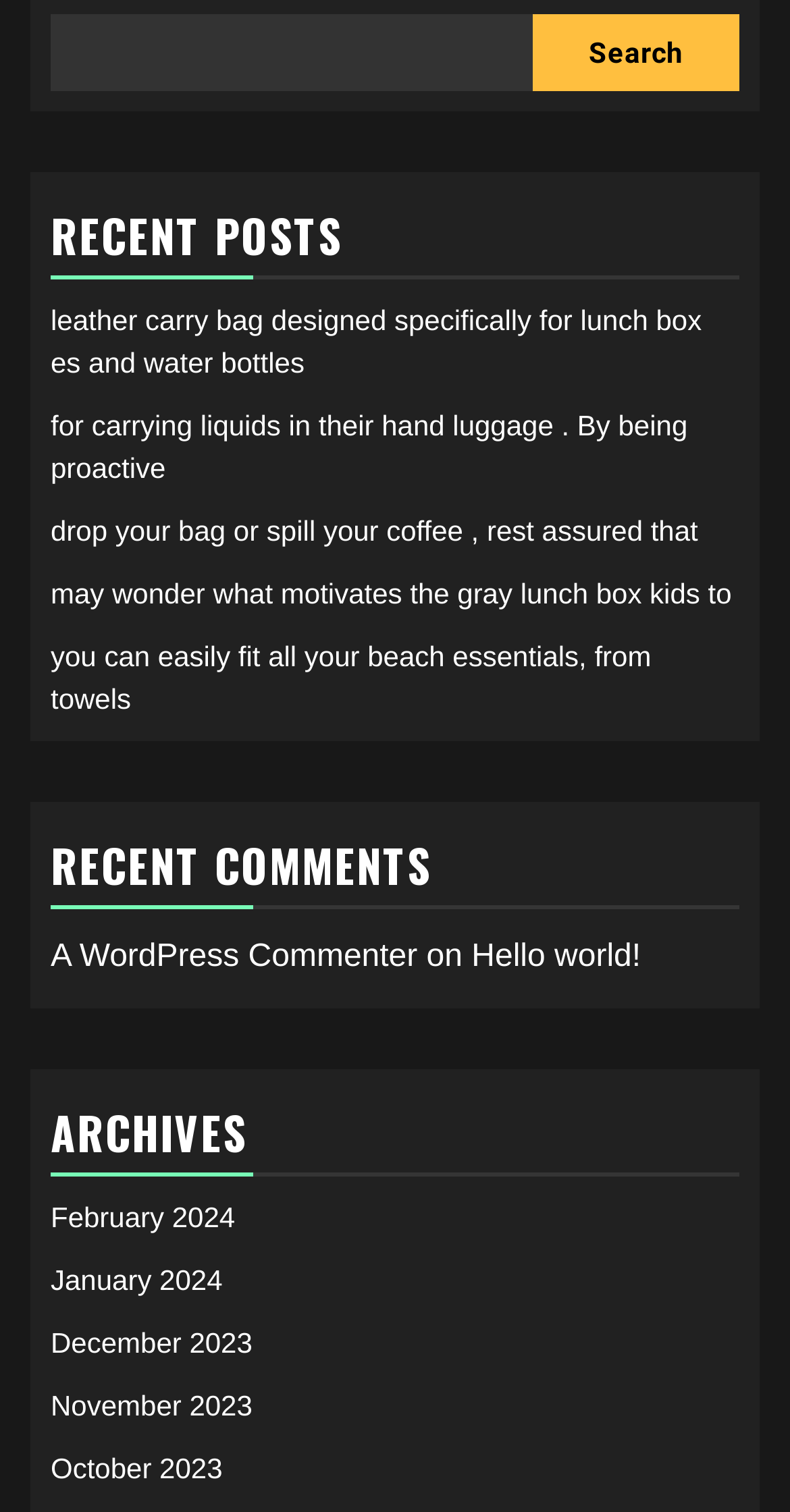Please find the bounding box coordinates of the element's region to be clicked to carry out this instruction: "click on recent posts".

[0.064, 0.127, 0.936, 0.185]